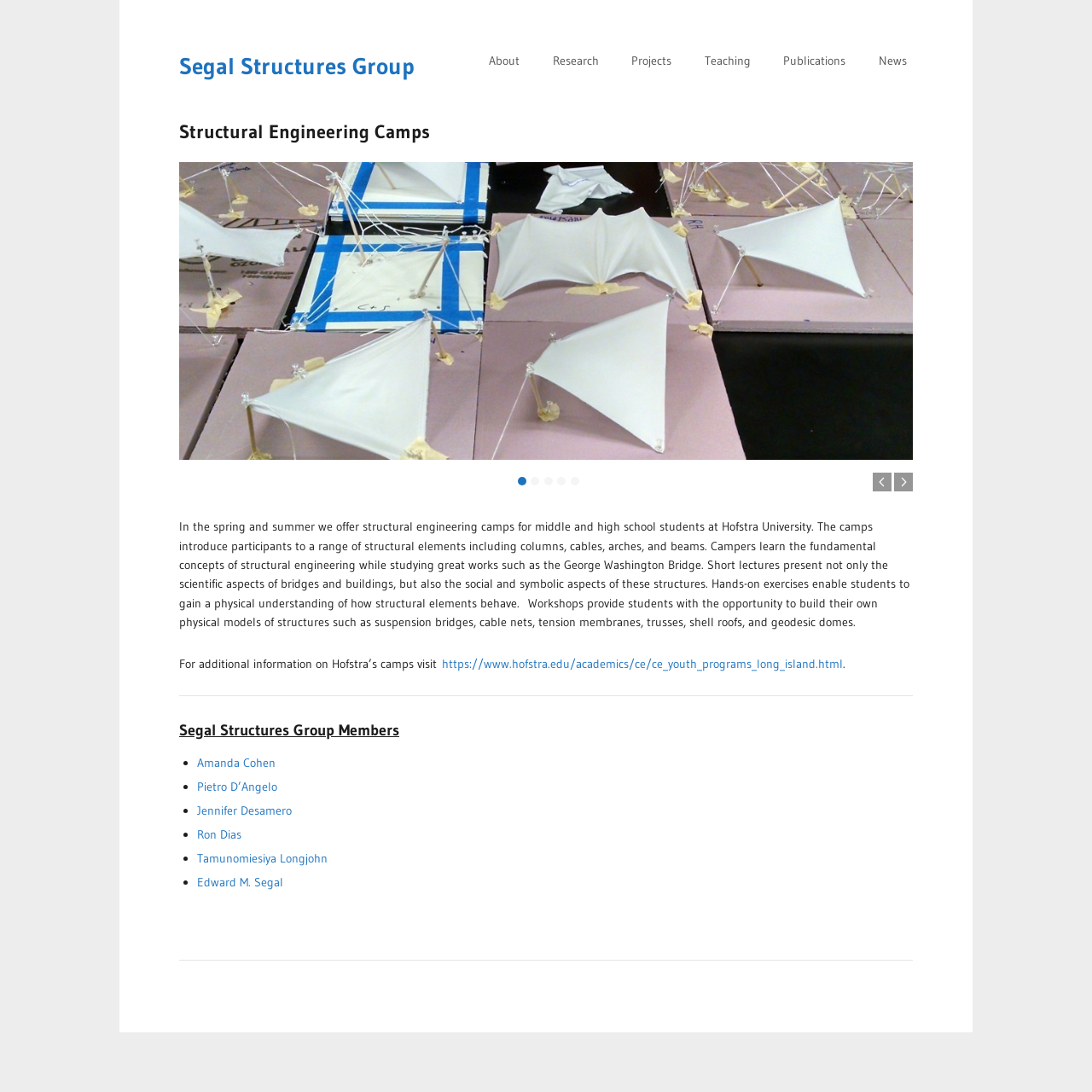Provide the bounding box coordinates of the HTML element described as: "隐私条款 (opens new window)". The bounding box coordinates should be four float numbers between 0 and 1, i.e., [left, top, right, bottom].

None